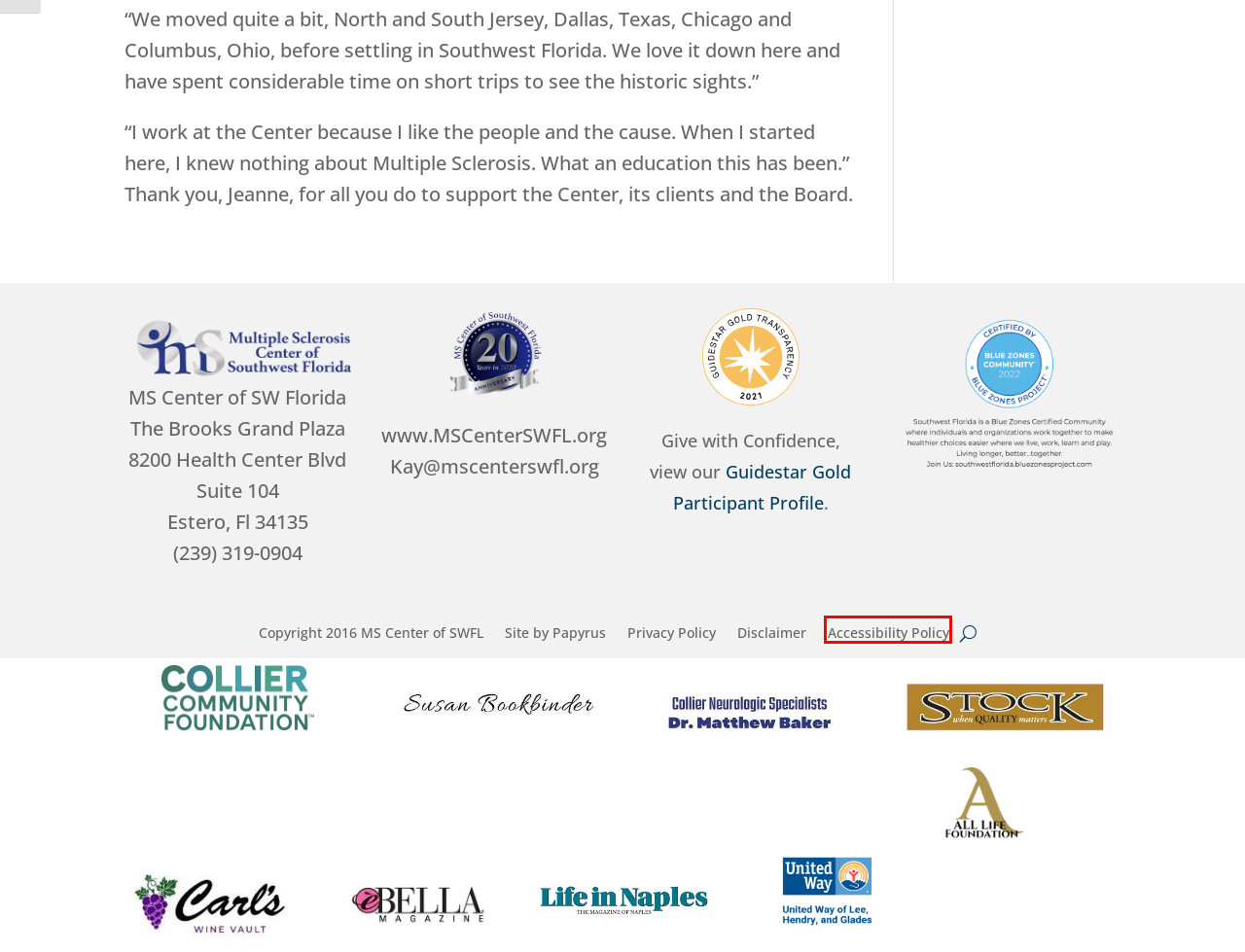You are provided with a screenshot of a webpage that includes a red rectangle bounding box. Please choose the most appropriate webpage description that matches the new webpage after clicking the element within the red bounding box. Here are the candidates:
A. Disclaimer | MS Center of SWFL
B. Accessibility Policy | MS Center of SWFL
C. The Center | MS Center of SWFL
D. What Is MS? | MS Center of SWFL
E. Privacy Policy | MS Center of SWFL
F. MS Center of SWFL |
G. Events from May 29 – May 1 – MS Center of SWFL
H. Donate | MS Center of SWFL

B